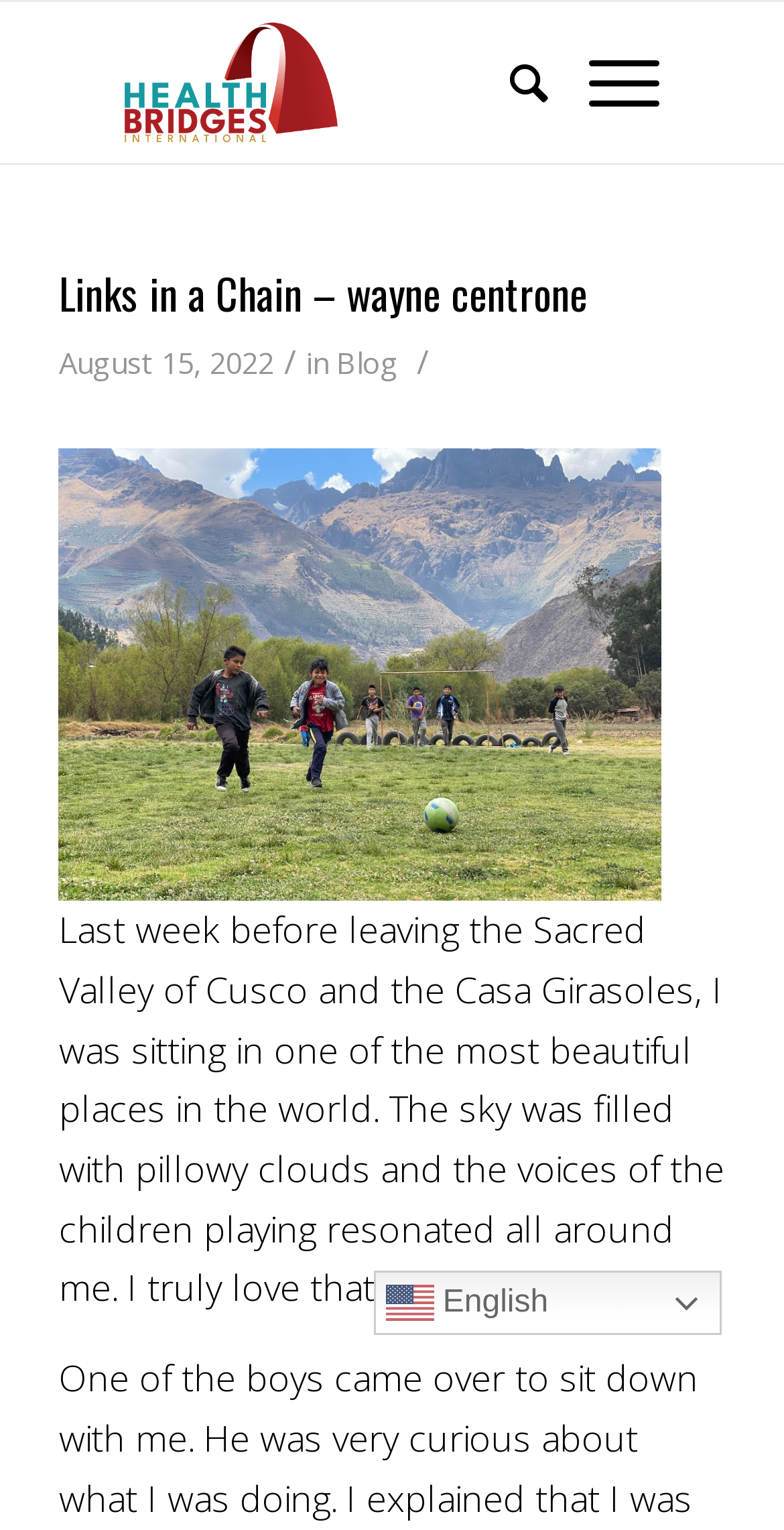Find the main header of the webpage and produce its text content.

Links in a Chain – wayne centrone